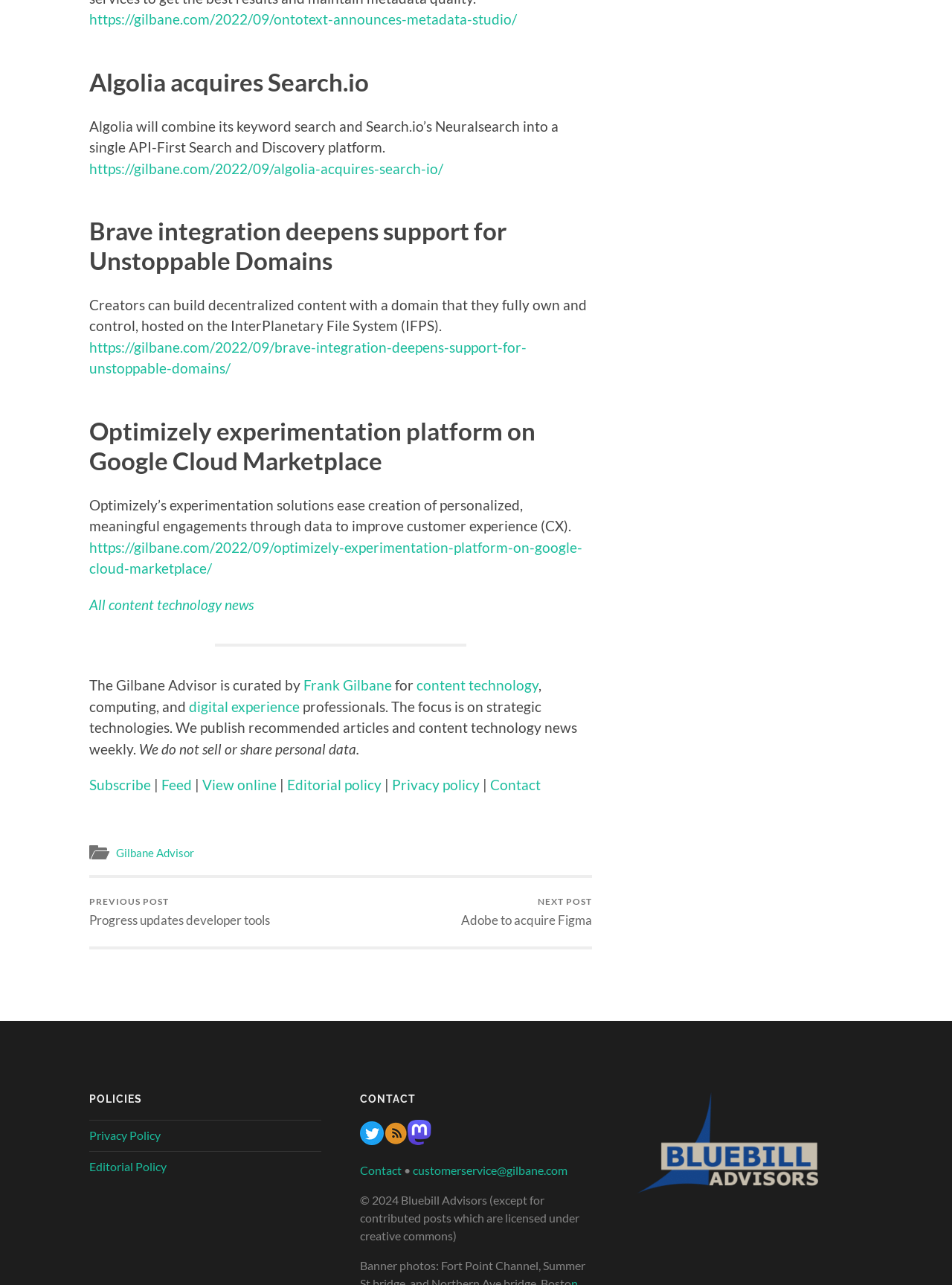What is the name of the file system mentioned on the webpage?
Use the screenshot to answer the question with a single word or phrase.

InterPlanetary File System